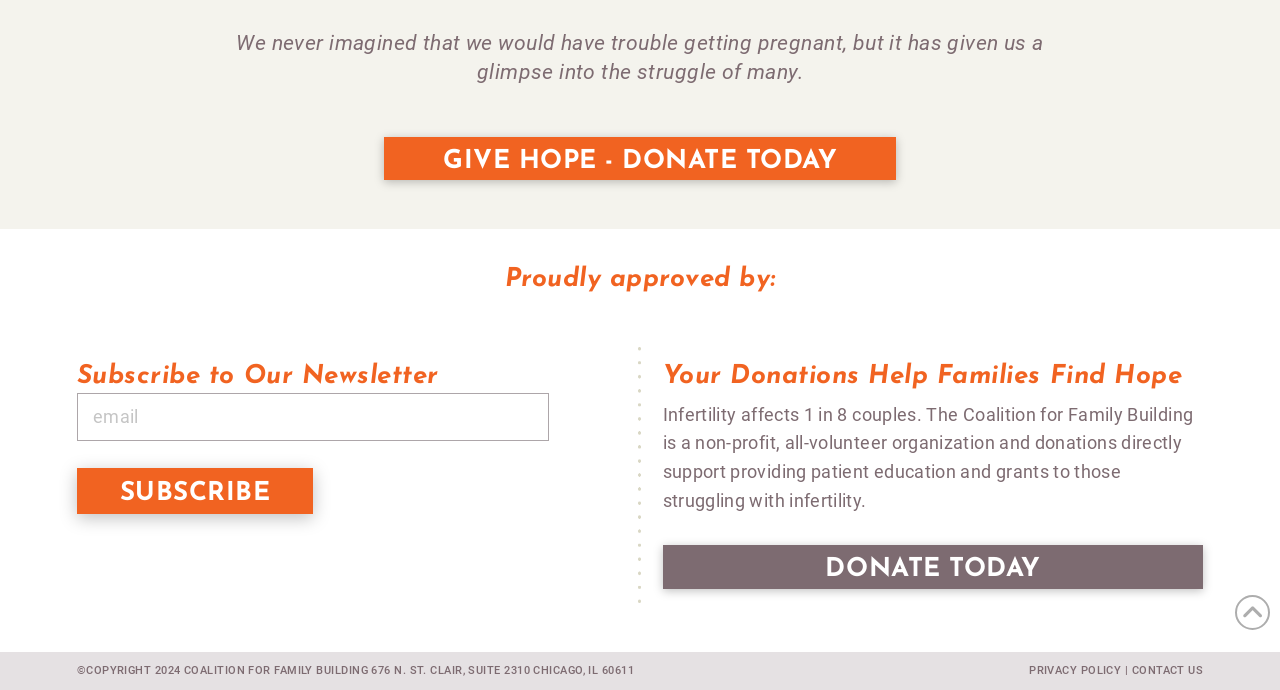From the screenshot, find the bounding box of the UI element matching this description: "Privacy Policy". Supply the bounding box coordinates in the form [left, top, right, bottom], each a float between 0 and 1.

[0.804, 0.963, 0.876, 0.981]